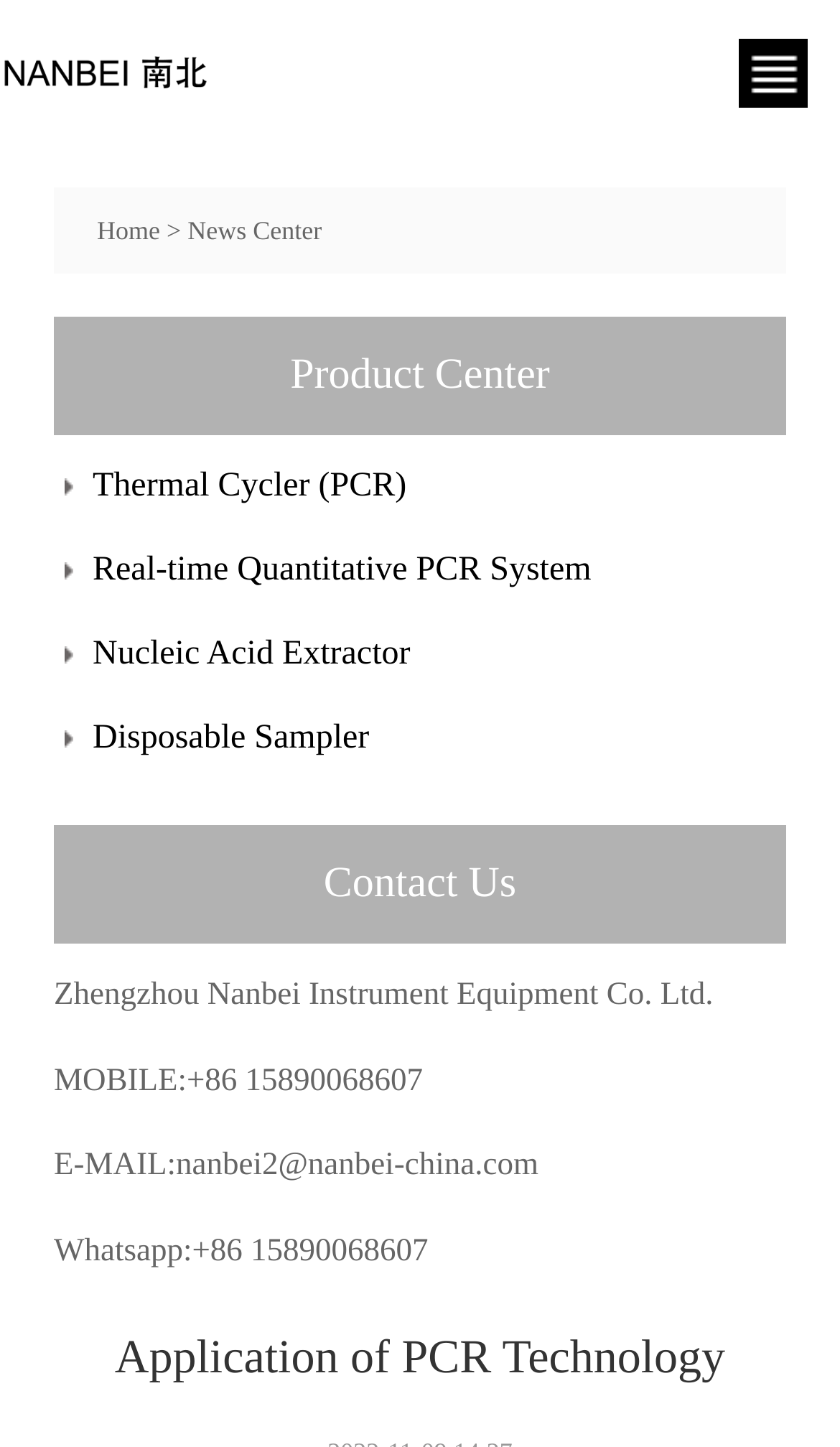Summarize the webpage in an elaborate manner.

The webpage is about PCR technology and its applications, with a focus on Nanbei Instrument Equipment Co. Ltd. At the top of the page, there is a large image taking up most of the width, with a smaller image and a link to "Shenzhen Toppo Lighting Company Limited" on the left side. 

Below this, there is a navigation menu with links to "Home", "News Center", and "Product Center". The "Product Center" section is prominent, taking up a significant portion of the page. It lists several products, including "Thermal Cycler (PCR)", "Real-time Quantitative PCR System", "Nucleic Acid Extractor", and "Disposable Sampler", all of which are related to PCR technology.

On the right side of the page, there is a section with contact information, including a link to "Contact Us", the company name "Zhengzhou Nanbei Instrument Equipment Co. Ltd.", and contact details such as phone number, email, and WhatsApp.

At the very bottom of the page, there is a heading "Application of PCR Technology", which suggests that the page may provide information on the uses and applications of PCR technology.